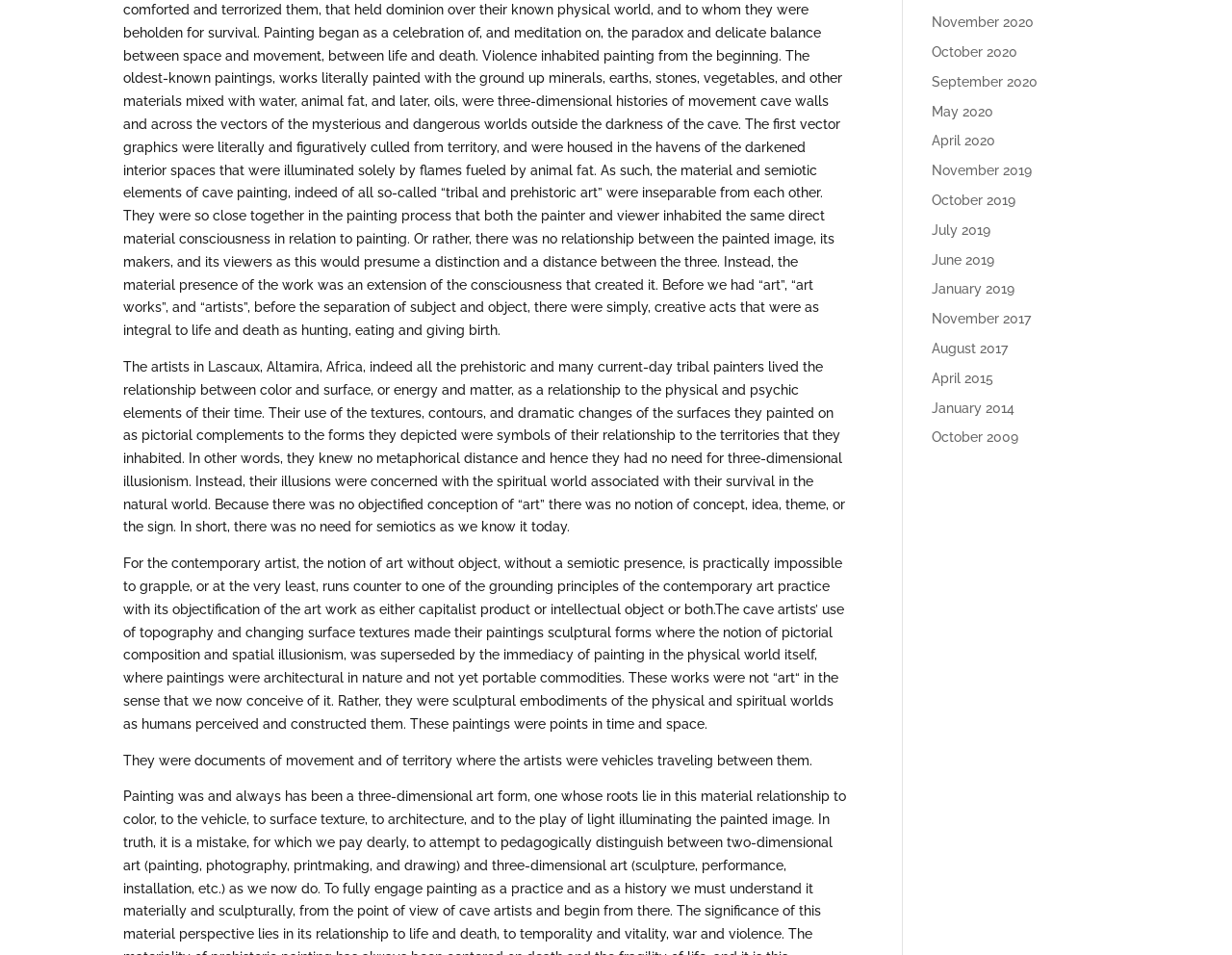Using the format (top-left x, top-left y, bottom-right x, bottom-right y), and given the element description, identify the bounding box coordinates within the screenshot: November 2019

[0.756, 0.171, 0.838, 0.187]